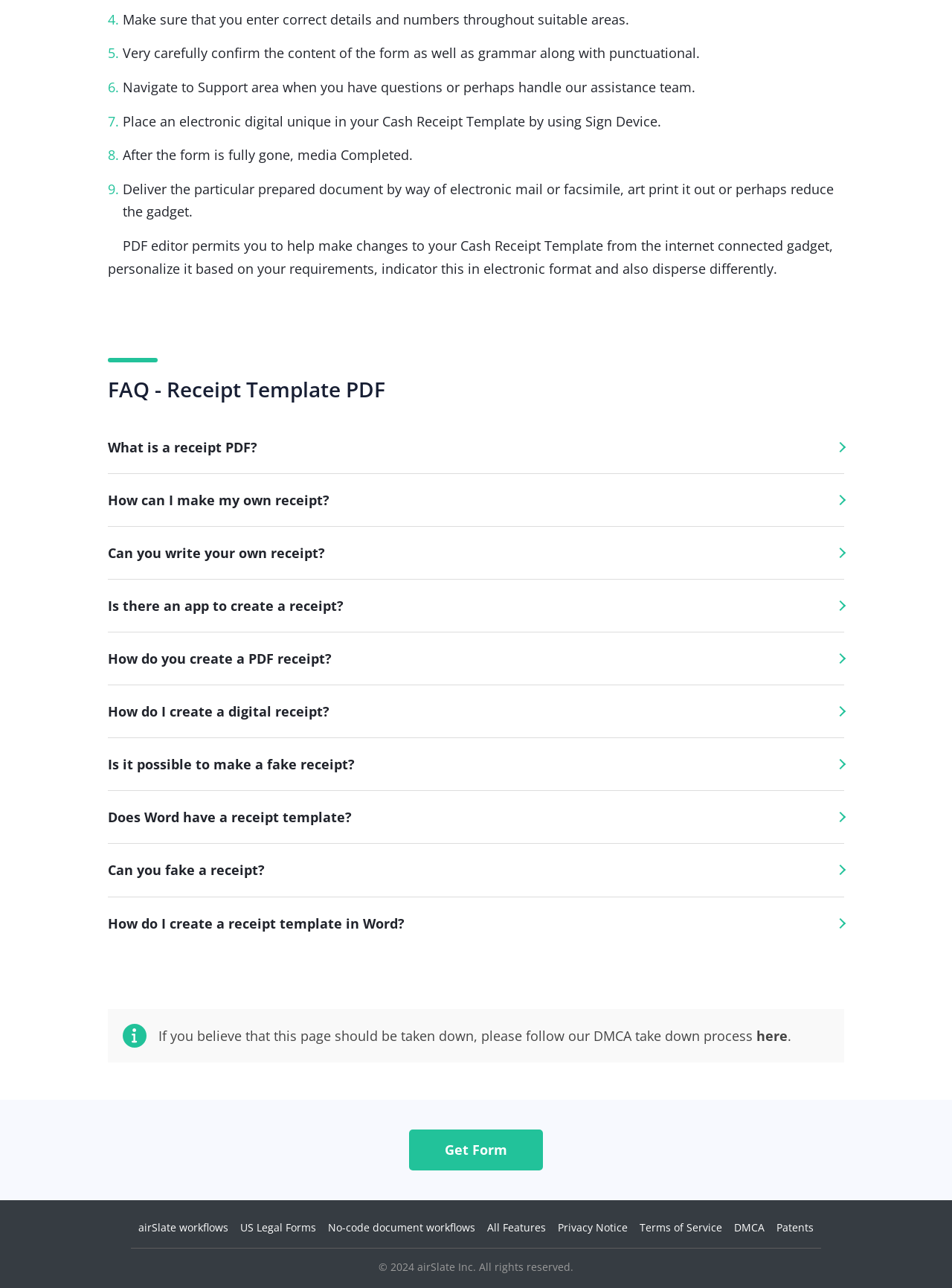Please find the bounding box coordinates of the section that needs to be clicked to achieve this instruction: "Click the 'Get Form' button".

[0.43, 0.887, 0.57, 0.899]